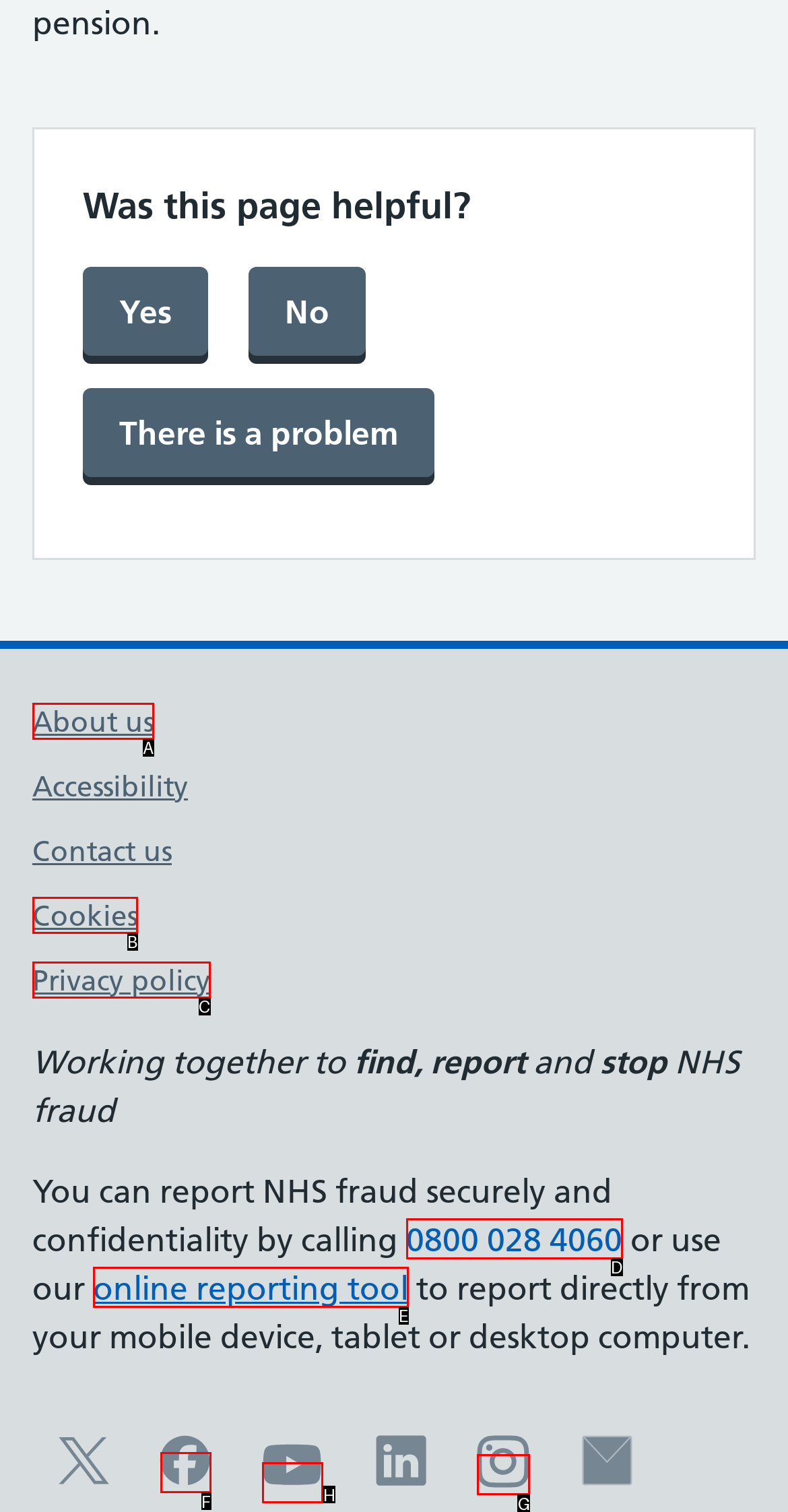From the provided options, which letter corresponds to the element described as: 0800 028 4060
Answer with the letter only.

D